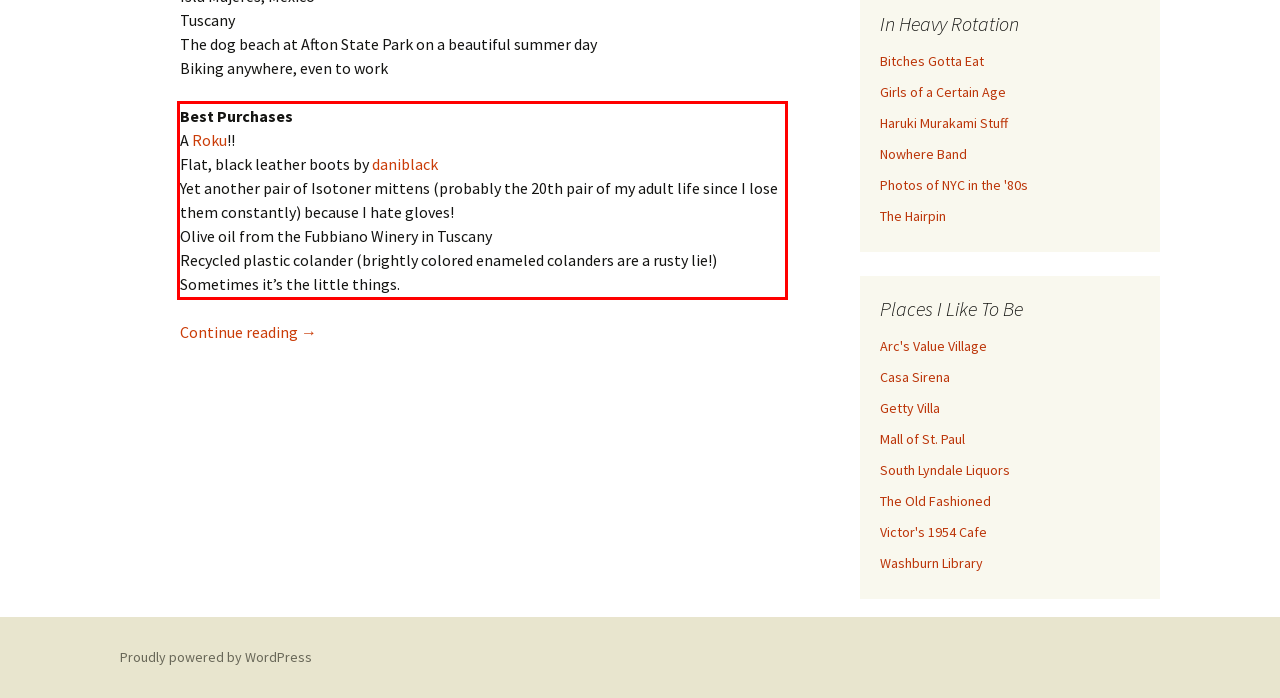Given a webpage screenshot with a red bounding box, perform OCR to read and deliver the text enclosed by the red bounding box.

Best Purchases A Roku!! Flat, black leather boots by daniblack Yet another pair of Isotoner mittens (probably the 20th pair of my adult life since I lose them constantly) because I hate gloves! Olive oil from the Fubbiano Winery in Tuscany Recycled plastic colander (brightly colored enameled colanders are a rusty lie!) Sometimes it’s the little things.